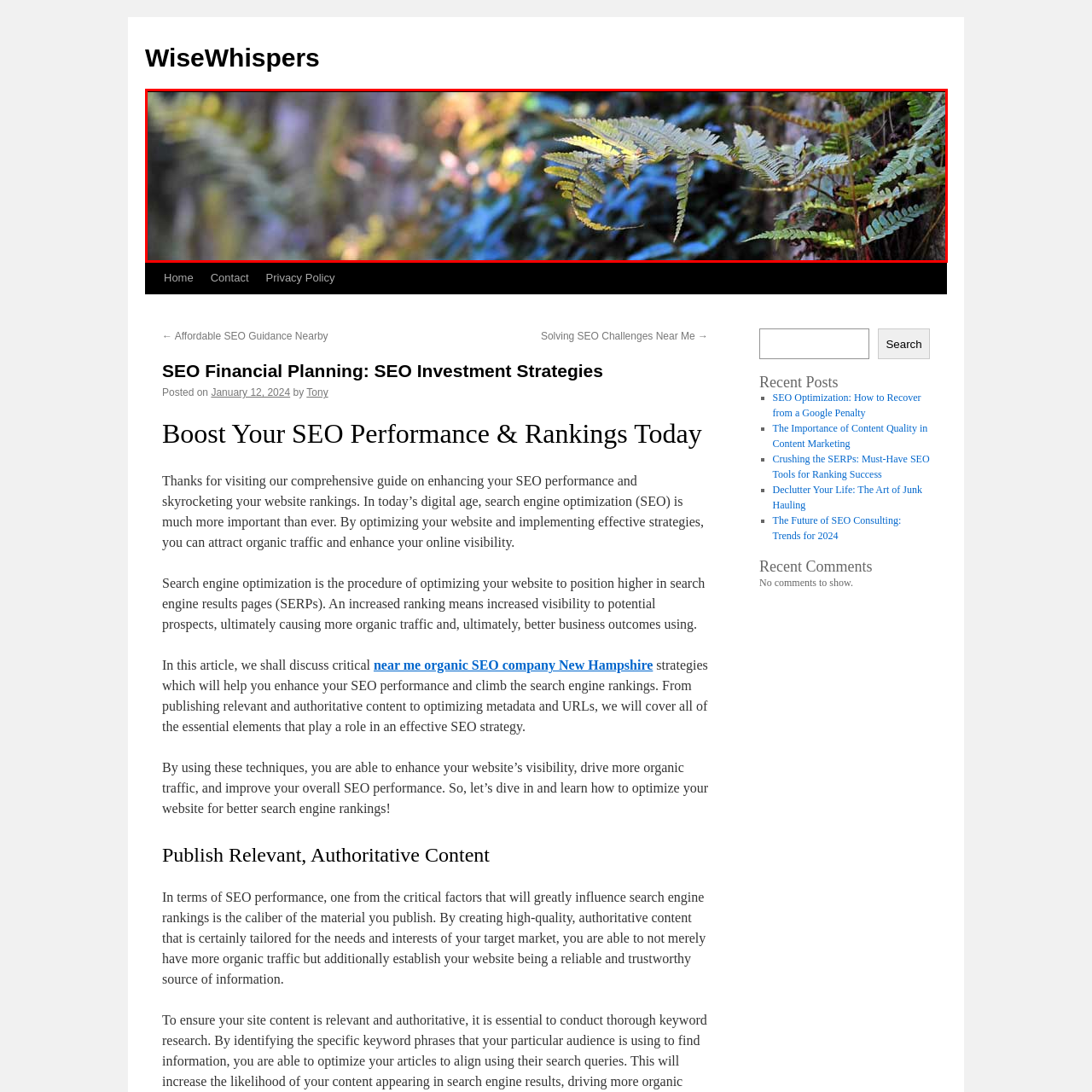Focus on the area marked by the red boundary, What is the atmosphere evoked by the image? Answer concisely with a single word or phrase.

Serene and tranquil